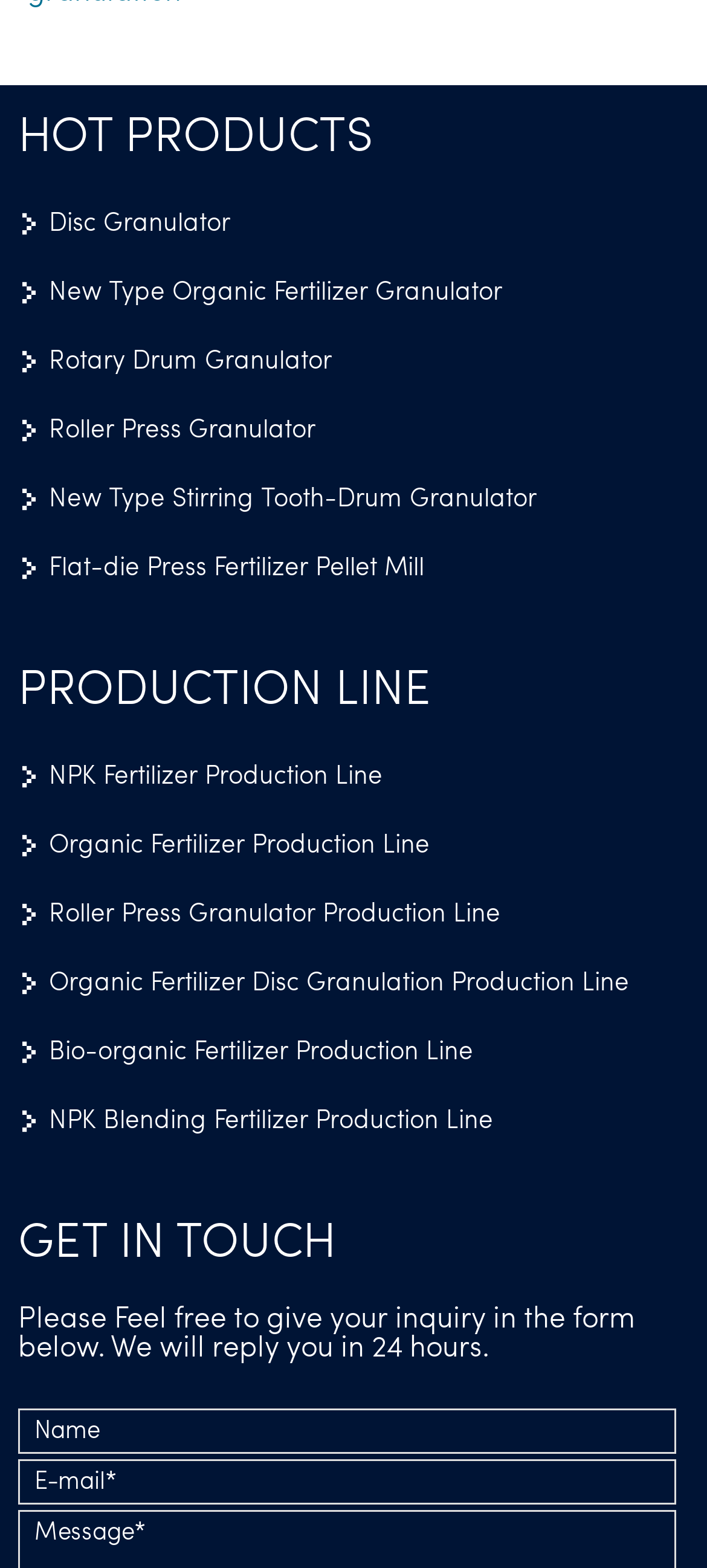Please provide a one-word or phrase answer to the question: 
What information is required to submit the contact form?

Name and E-mail